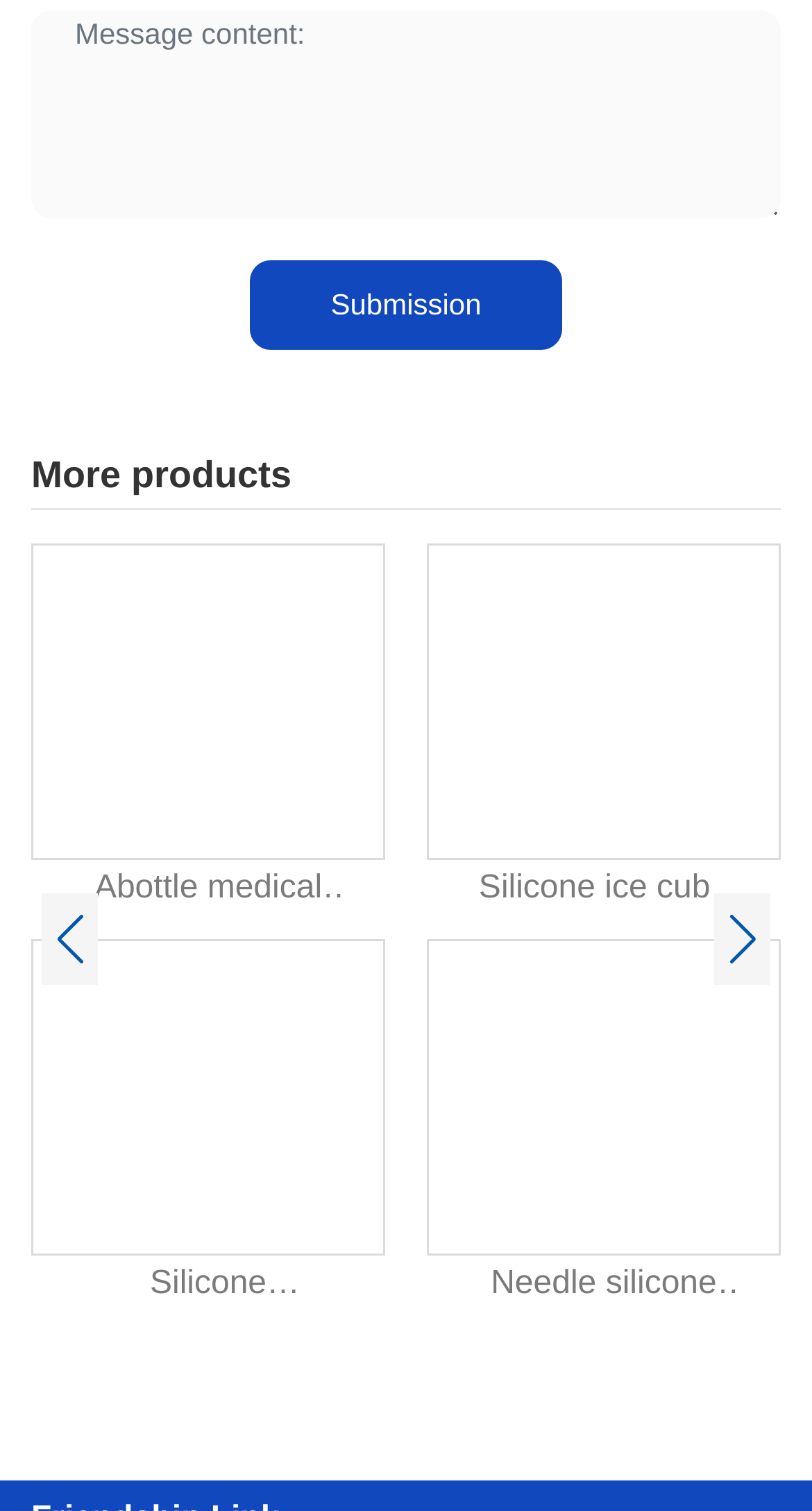Please analyze the image and give a detailed answer to the question:
How can the user navigate to the previous or next set of products?

The 'Previous slide' and 'Next slide' buttons at the bottom of the page allow the user to navigate to the previous or next set of products, suggesting that there are multiple pages of products.